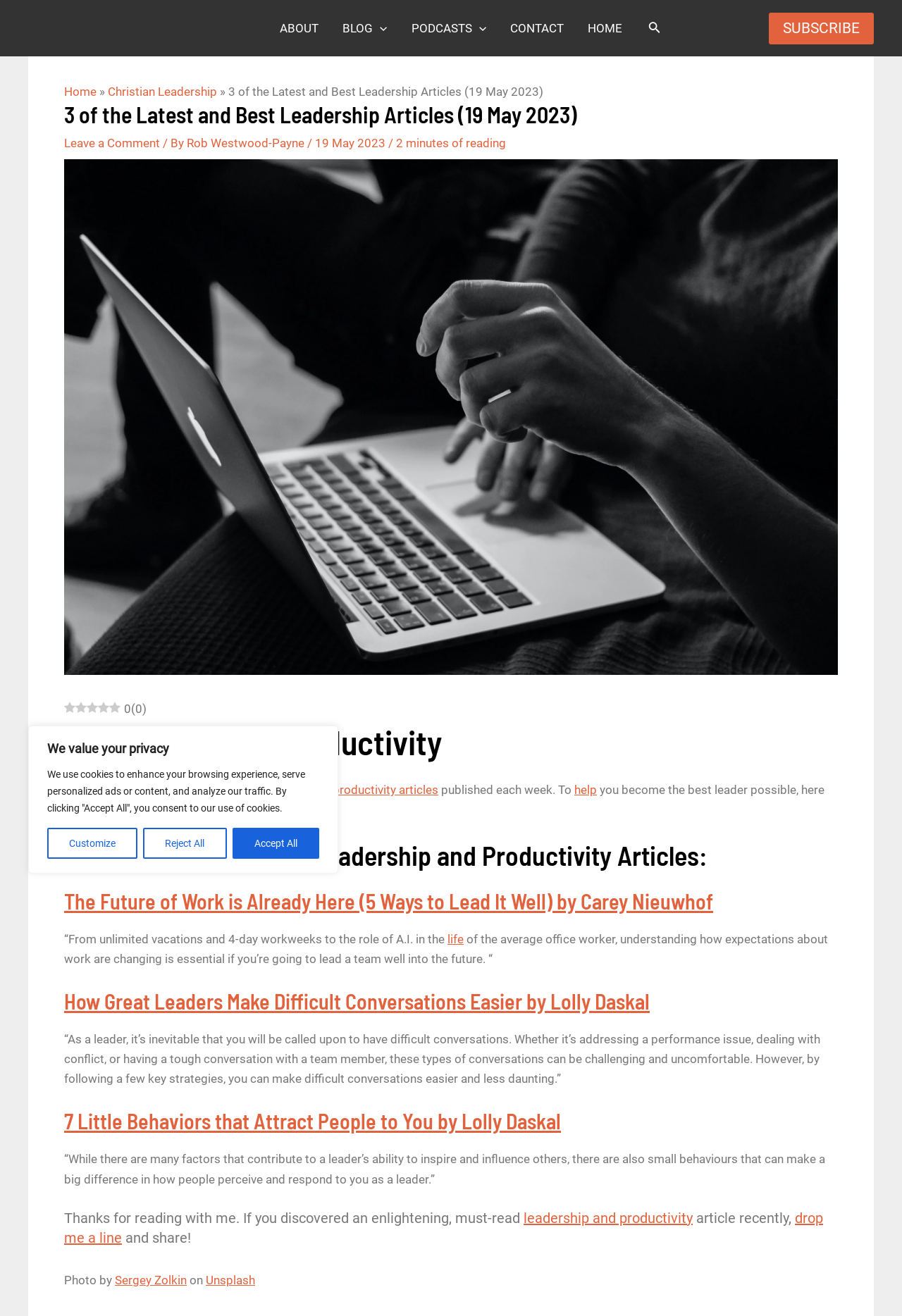What is the topic of the second leadership article?
Based on the image, answer the question with as much detail as possible.

The second leadership article is titled 'How Great Leaders Make Difficult Conversations Easier by Lolly Daskal', which suggests that the topic of the article is about making difficult conversations easier for leaders.